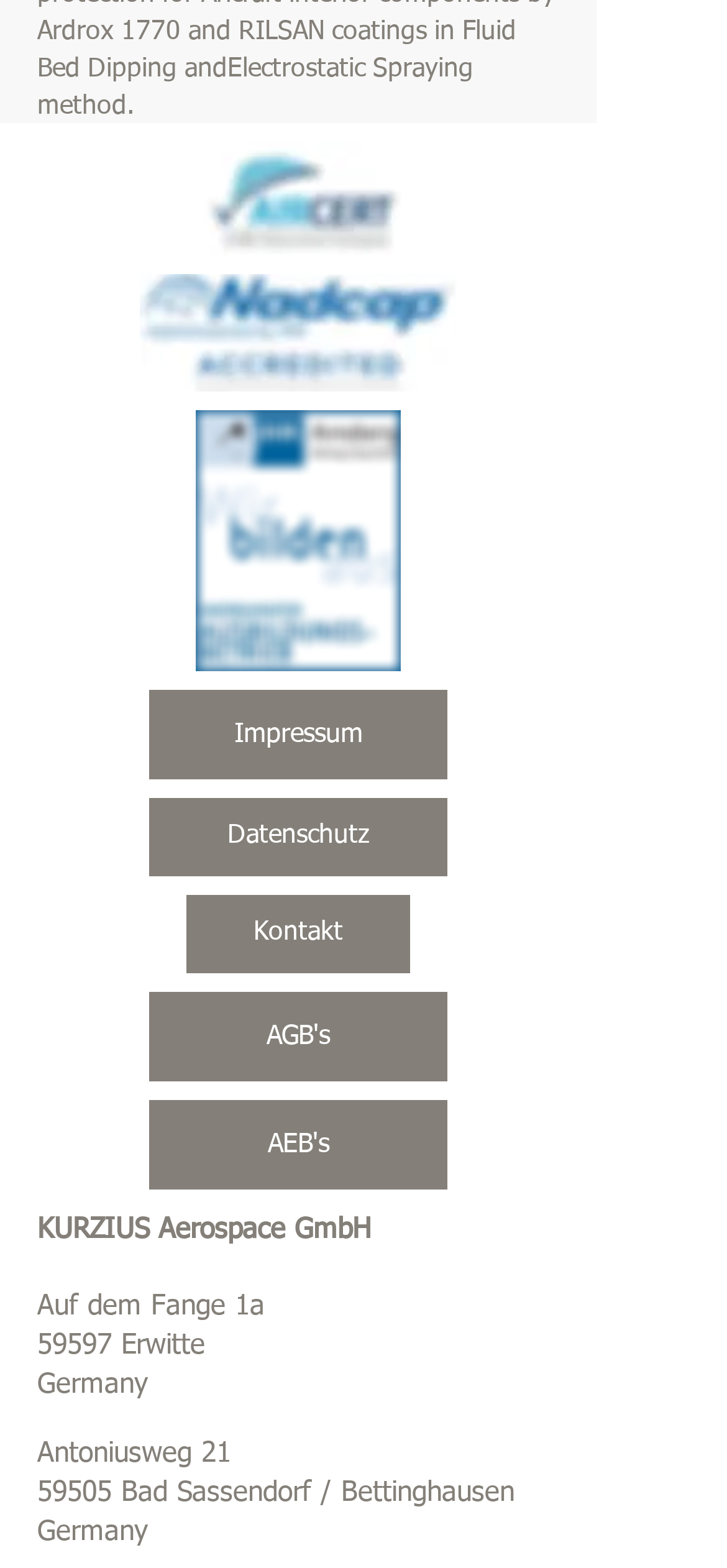Reply to the question below using a single word or brief phrase:
What type of images are displayed?

Logos and certifications